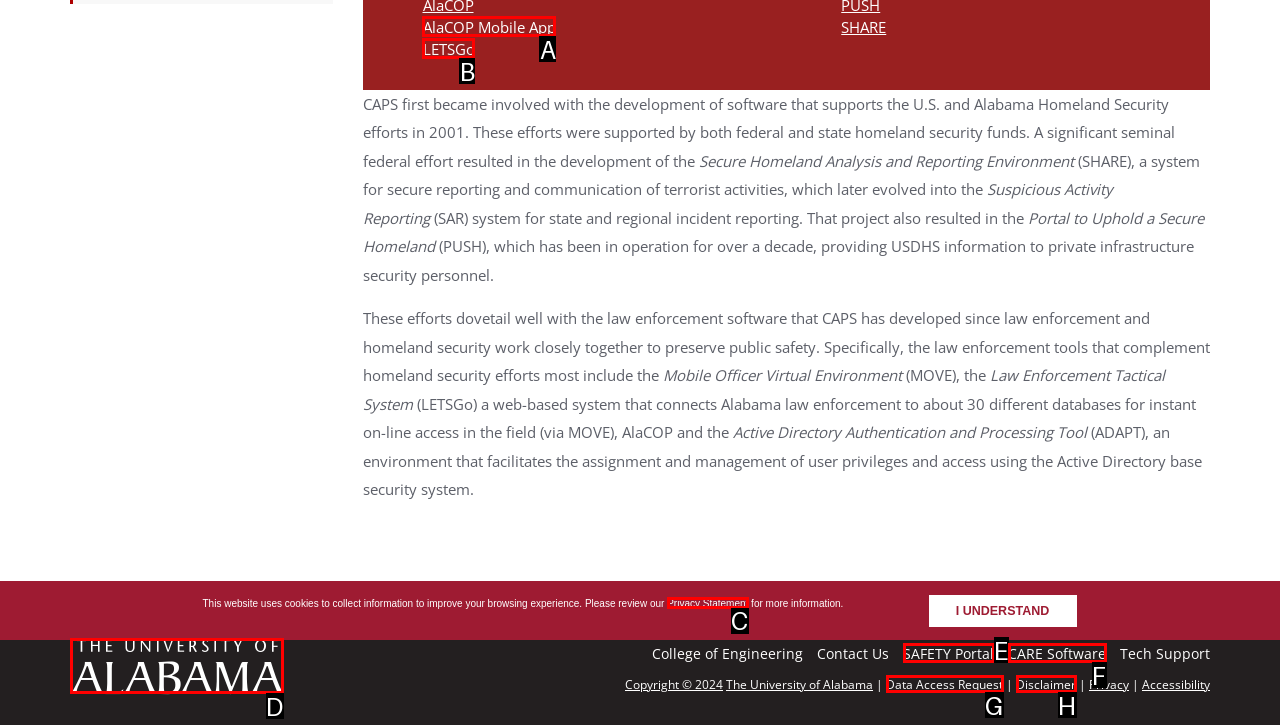From the choices given, find the HTML element that matches this description: AlaCOP Mobile App. Answer with the letter of the selected option directly.

A